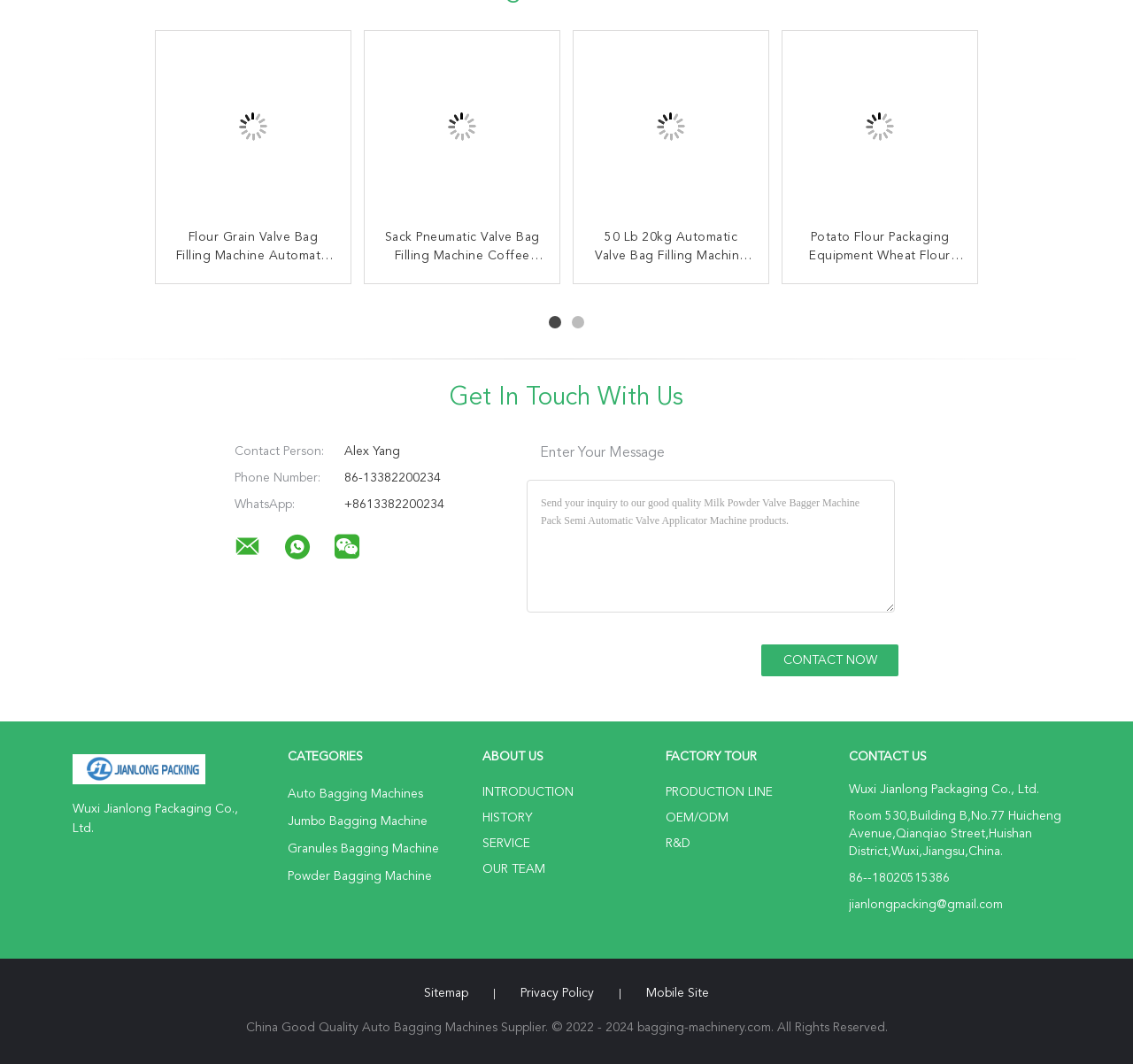Provide the bounding box coordinates of the section that needs to be clicked to accomplish the following instruction: "Click the 'Contact Now' button."

[0.672, 0.606, 0.793, 0.636]